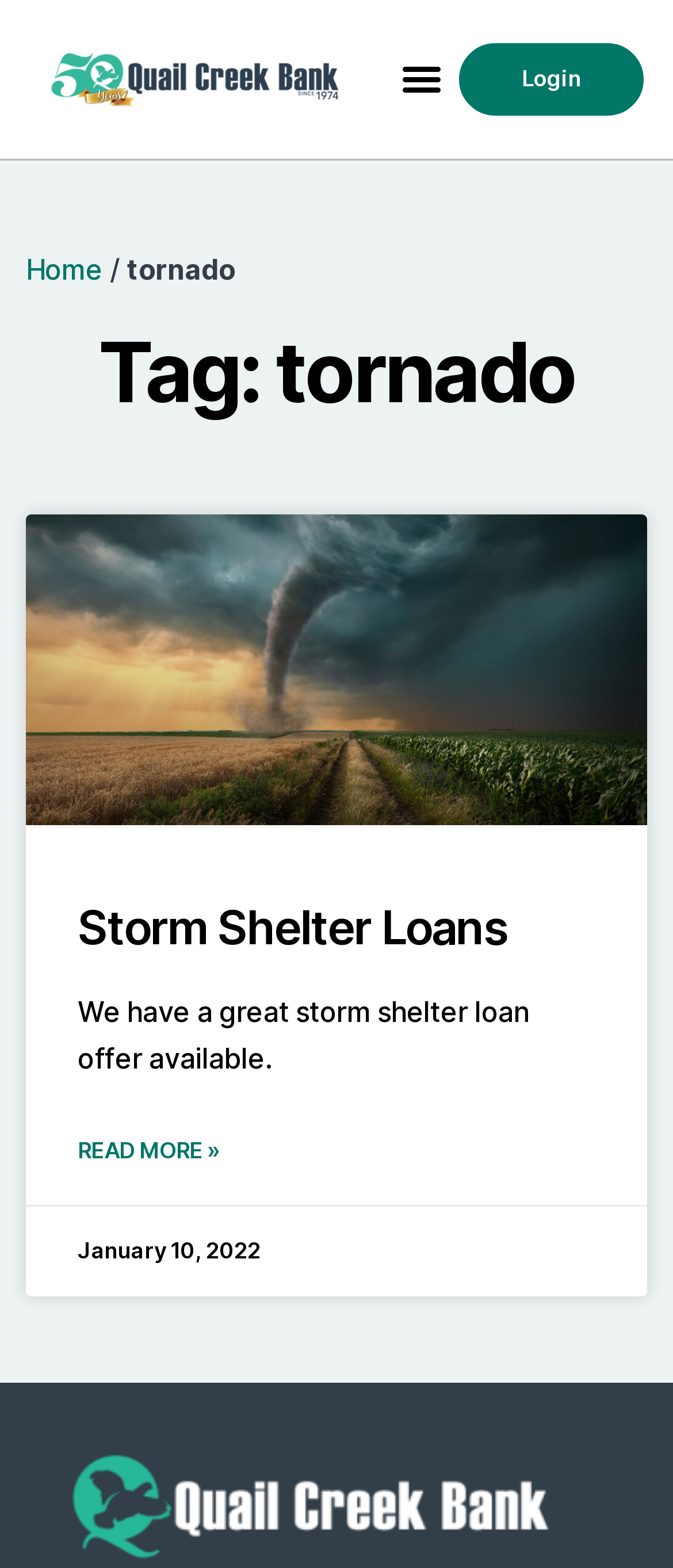Is there a login feature on this webpage?
Refer to the screenshot and answer in one word or phrase.

Yes